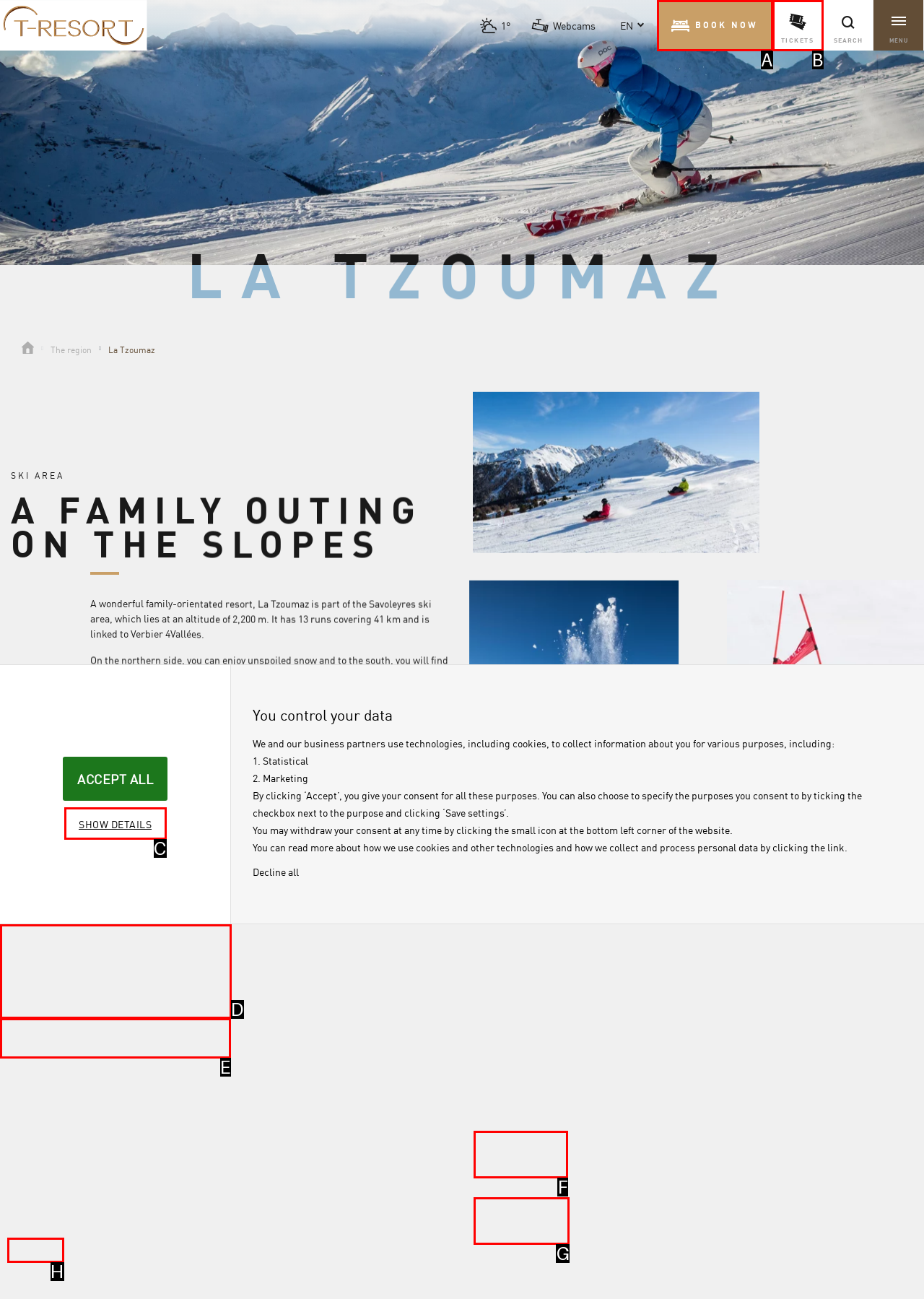Please indicate which option's letter corresponds to the task: Click the 'SHOW DETAILS' link by examining the highlighted elements in the screenshot.

C